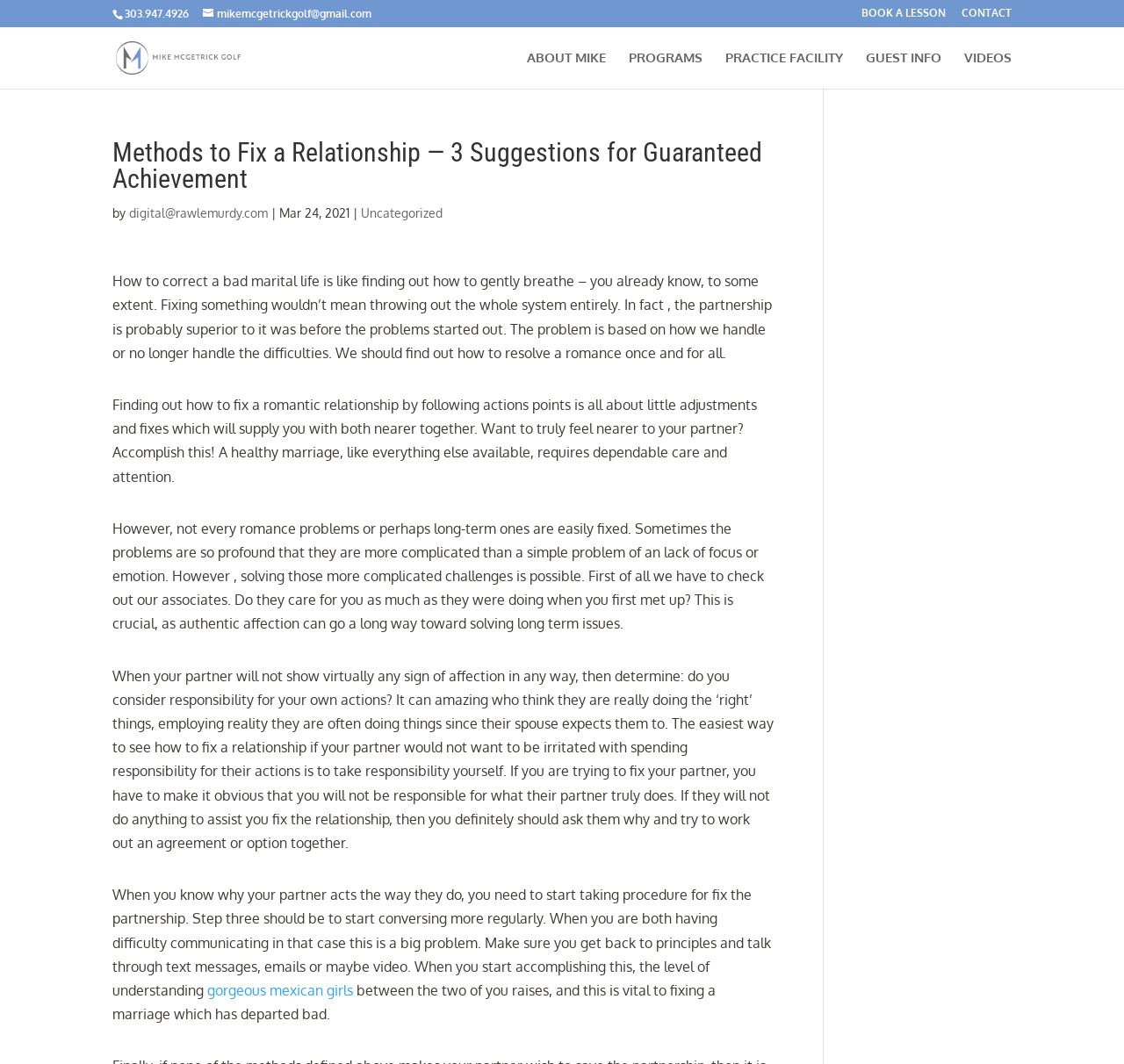Can you find and provide the main heading text of this webpage?

Methods to Fix a Relationship — 3 Suggestions for Guaranteed Achievement